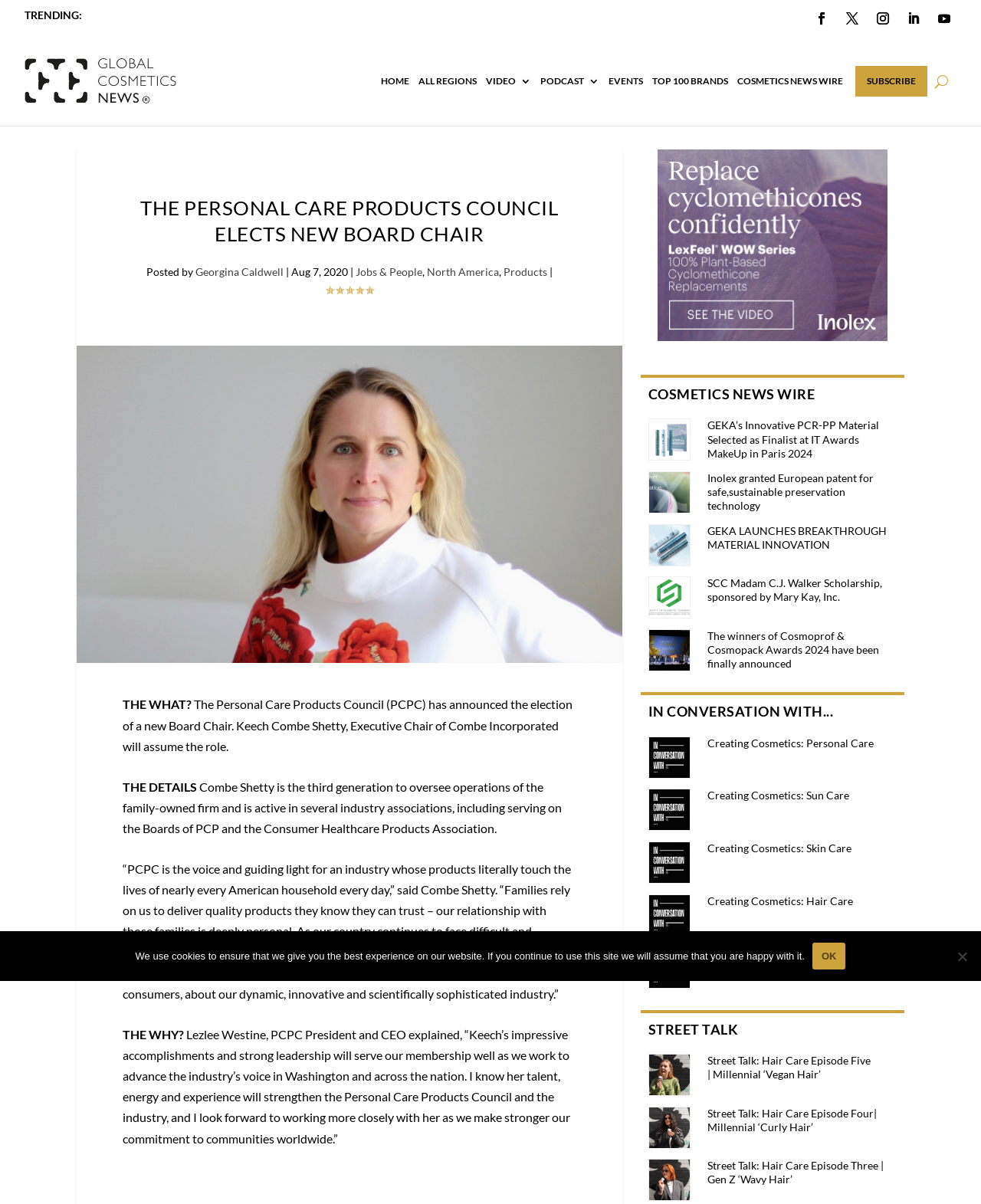What is the name of the association mentioned in the article?
Give a detailed explanation using the information visible in the image.

I found the answer by reading the article, which mentions that Combe Shetty is active in several industry associations, including serving on the Boards of PCP and the Consumer Healthcare Products Association.